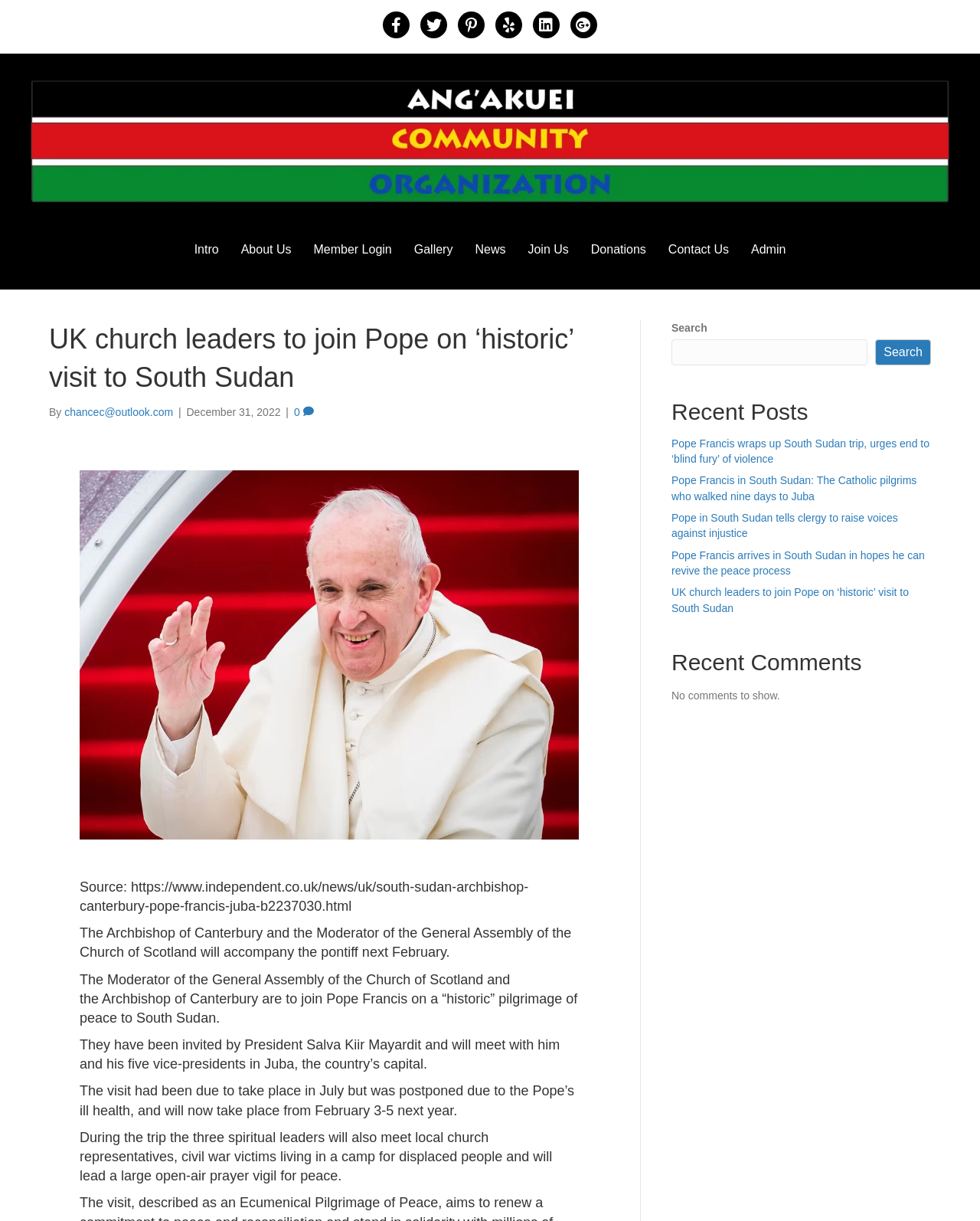Highlight the bounding box coordinates of the element that should be clicked to carry out the following instruction: "Search for something". The coordinates must be given as four float numbers ranging from 0 to 1, i.e., [left, top, right, bottom].

[0.685, 0.278, 0.885, 0.299]